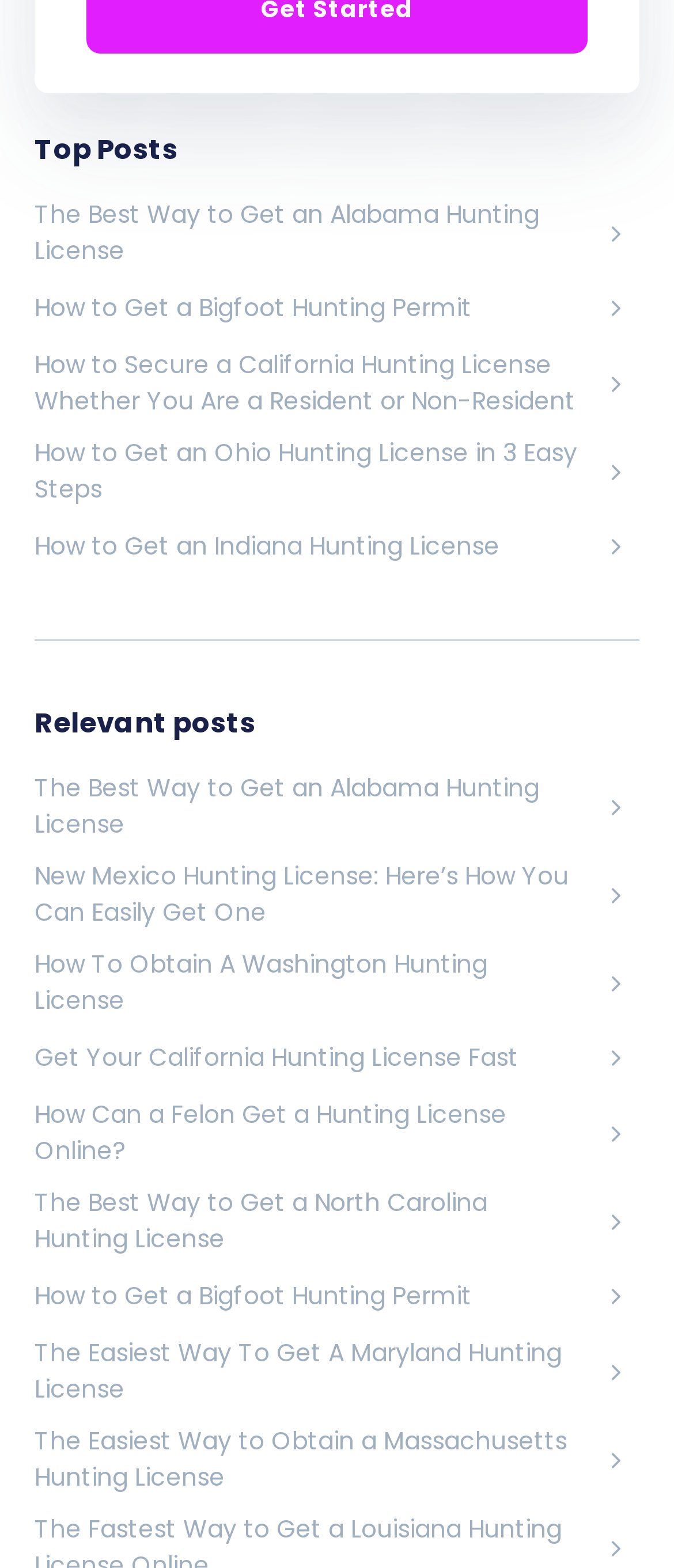Find the bounding box coordinates of the element to click in order to complete this instruction: "Read the article about securing a California hunting license". The bounding box coordinates must be four float numbers between 0 and 1, denoted as [left, top, right, bottom].

[0.051, 0.222, 0.949, 0.268]